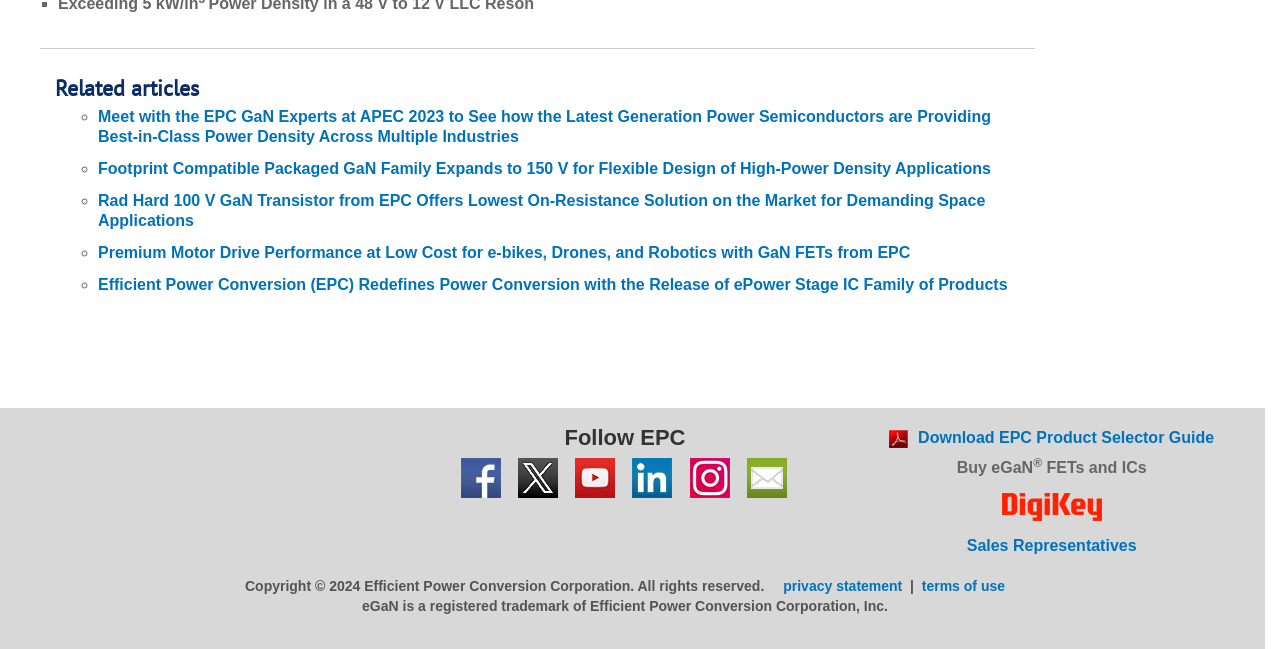Locate the bounding box coordinates of the clickable area needed to fulfill the instruction: "Buy eGaN FETs and ICs".

[0.747, 0.708, 0.807, 0.734]